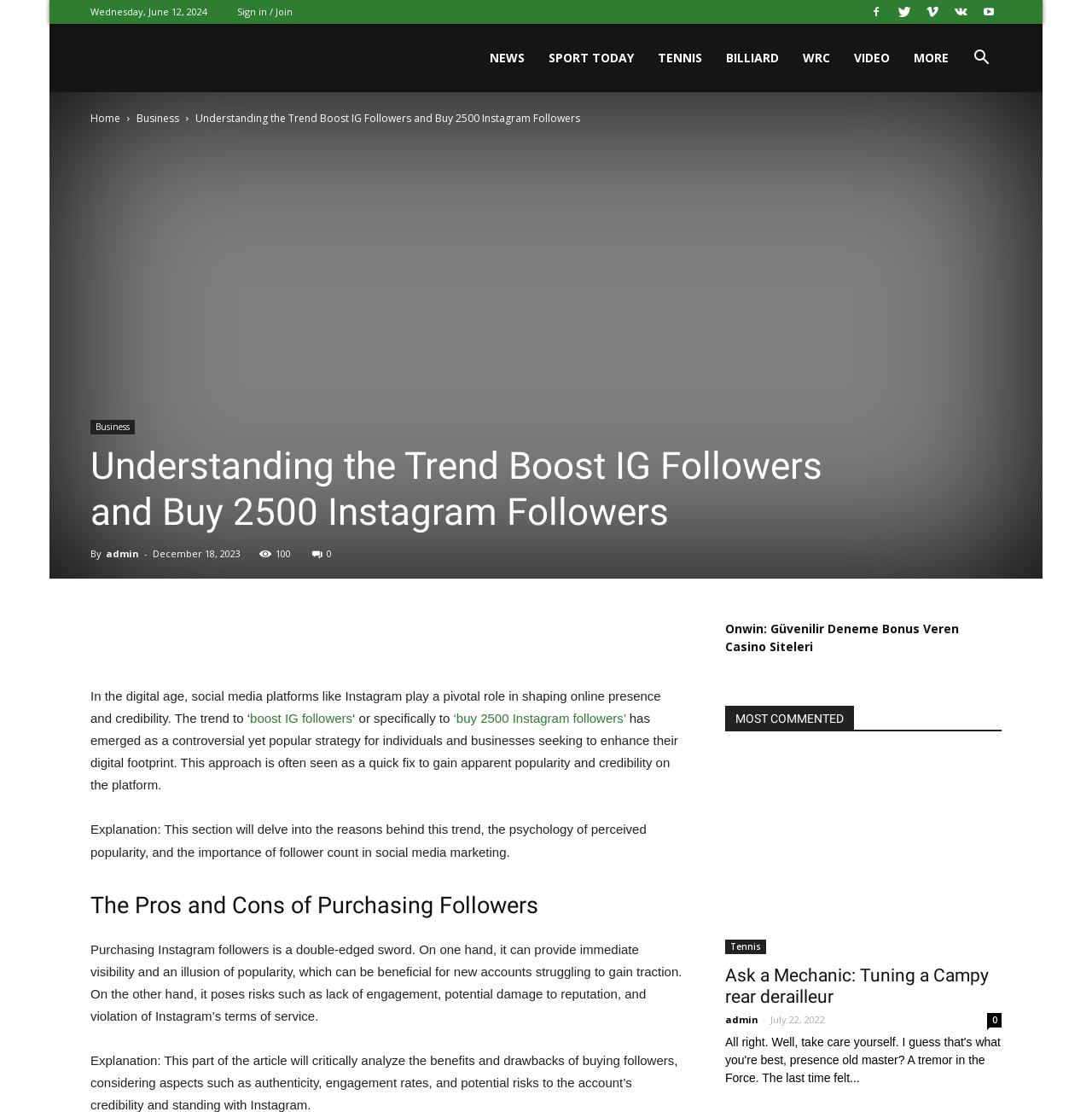Extract the bounding box coordinates of the UI element described: "admin". Provide the coordinates in the format [left, top, right, bottom] with values ranging from 0 to 1.

[0.664, 0.911, 0.695, 0.922]